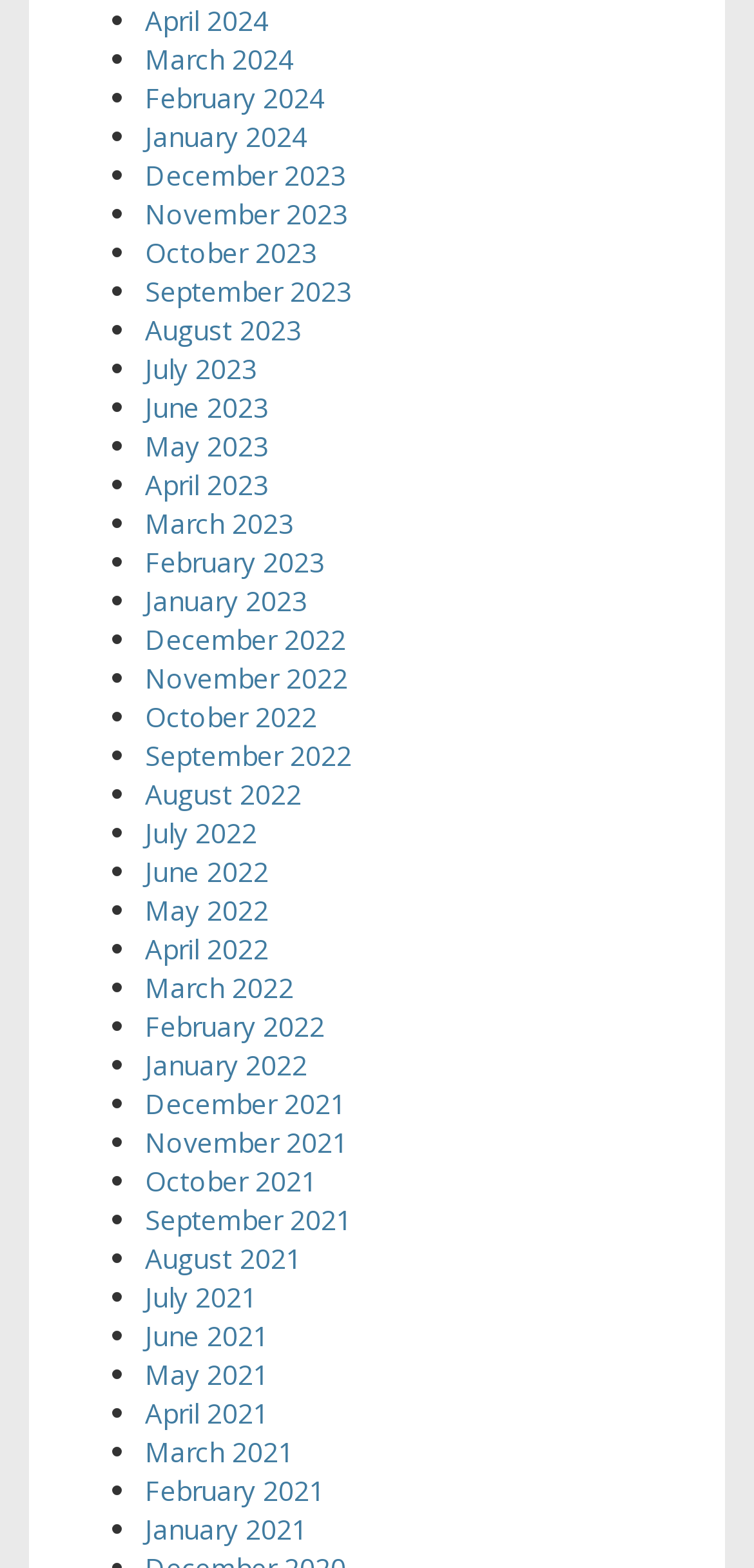What is the latest year listed?
Based on the visual, give a brief answer using one word or a short phrase.

2024